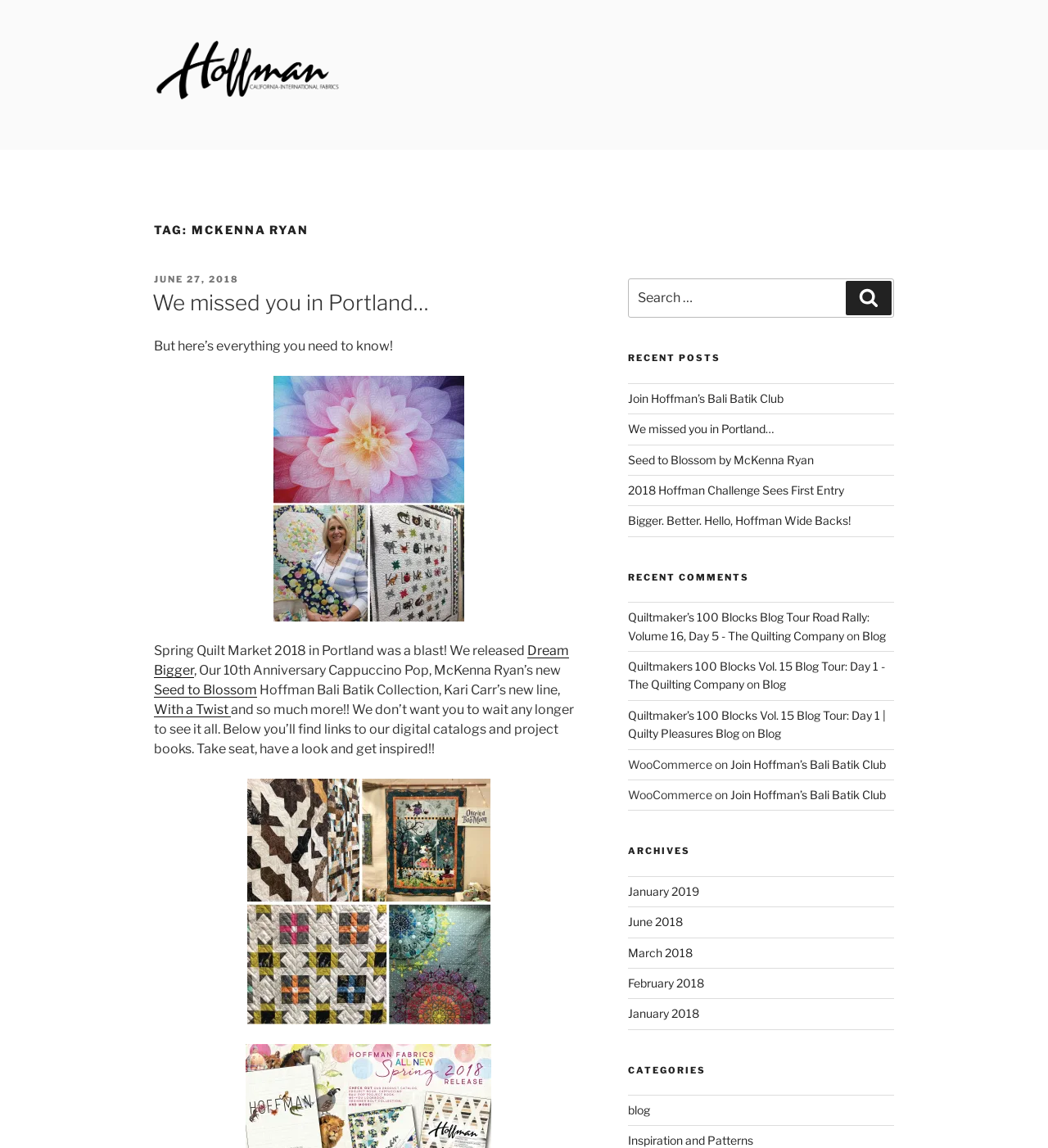Find and generate the main title of the webpage.

TAG: MCKENNA RYAN